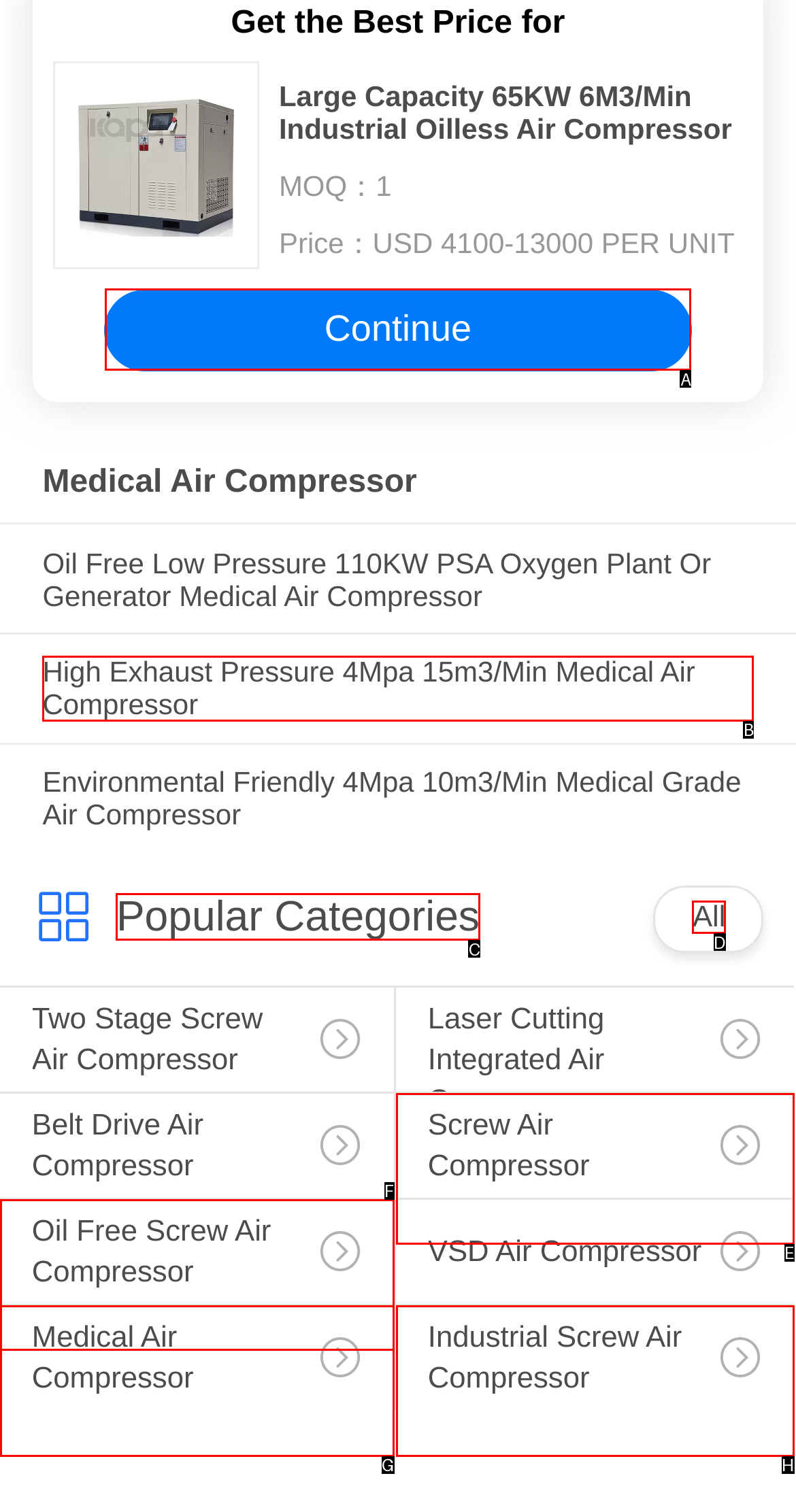Which option should I select to accomplish the task: Browse the 'Popular Categories' section? Respond with the corresponding letter from the given choices.

C